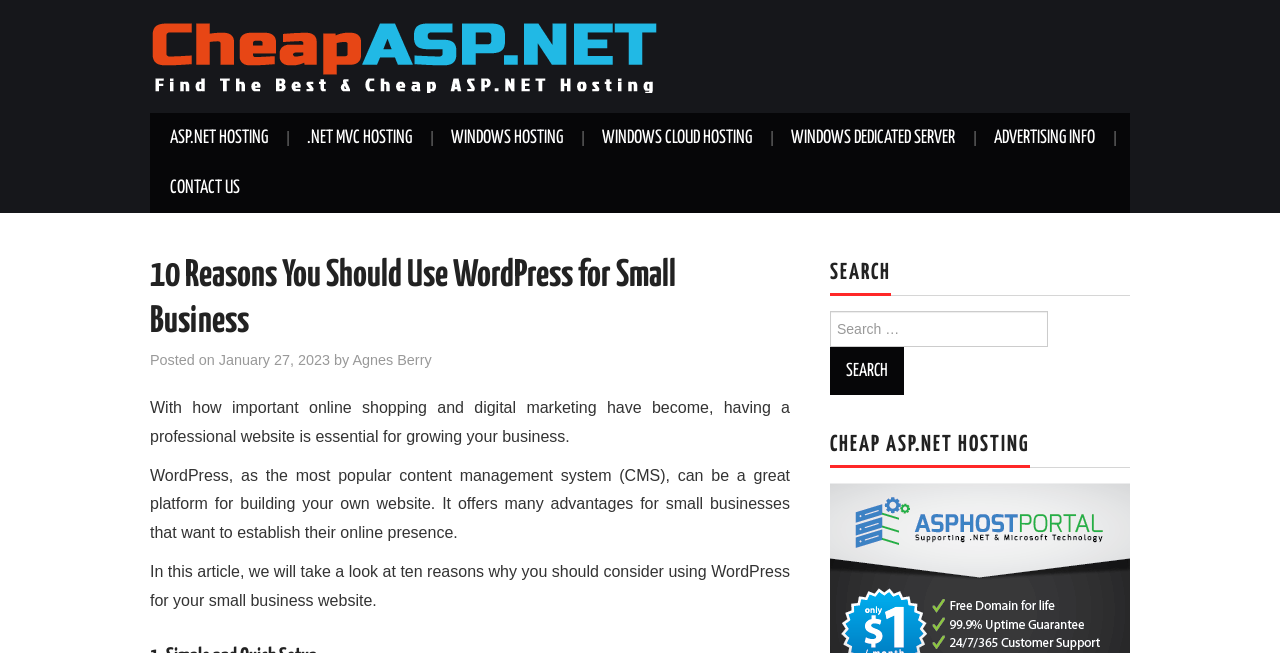Determine the bounding box coordinates of the region I should click to achieve the following instruction: "Read the article about 10 Reasons You Should Use WordPress for Small Business". Ensure the bounding box coordinates are four float numbers between 0 and 1, i.e., [left, top, right, bottom].

[0.117, 0.387, 0.578, 0.529]